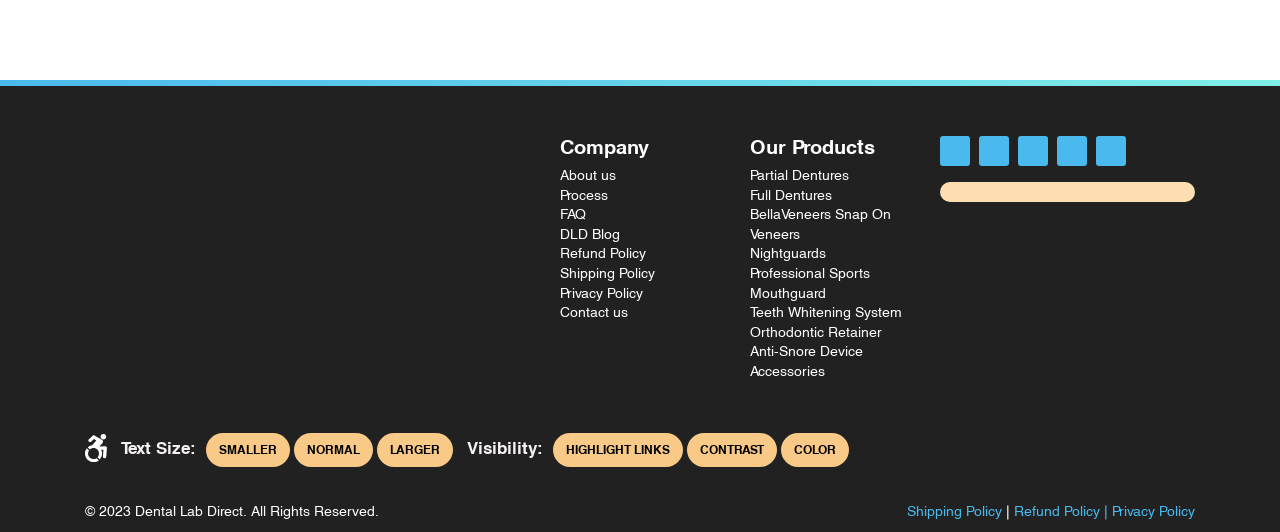Locate the bounding box coordinates of the clickable region necessary to complete the following instruction: "Go to Contact us". Provide the coordinates in the format of four float numbers between 0 and 1, i.e., [left, top, right, bottom].

[0.438, 0.57, 0.491, 0.604]